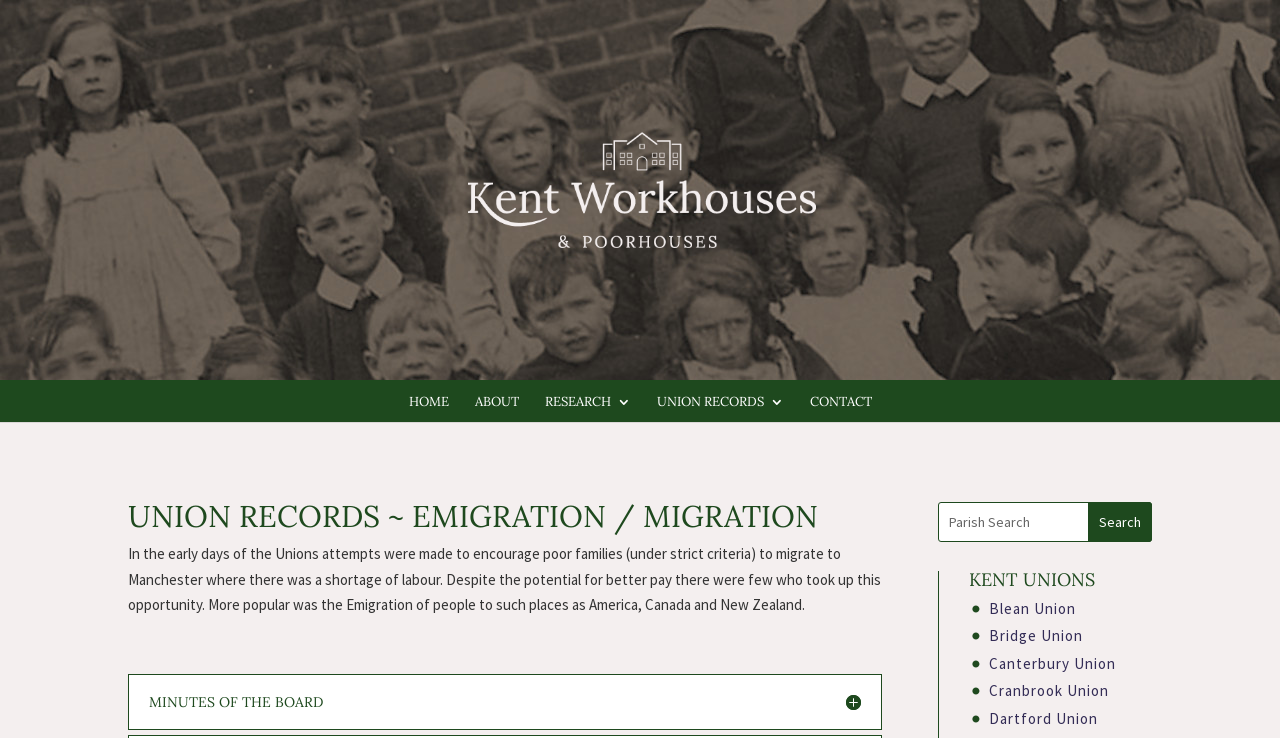Provide your answer to the question using just one word or phrase: How many links are provided for Kent Unions?

5